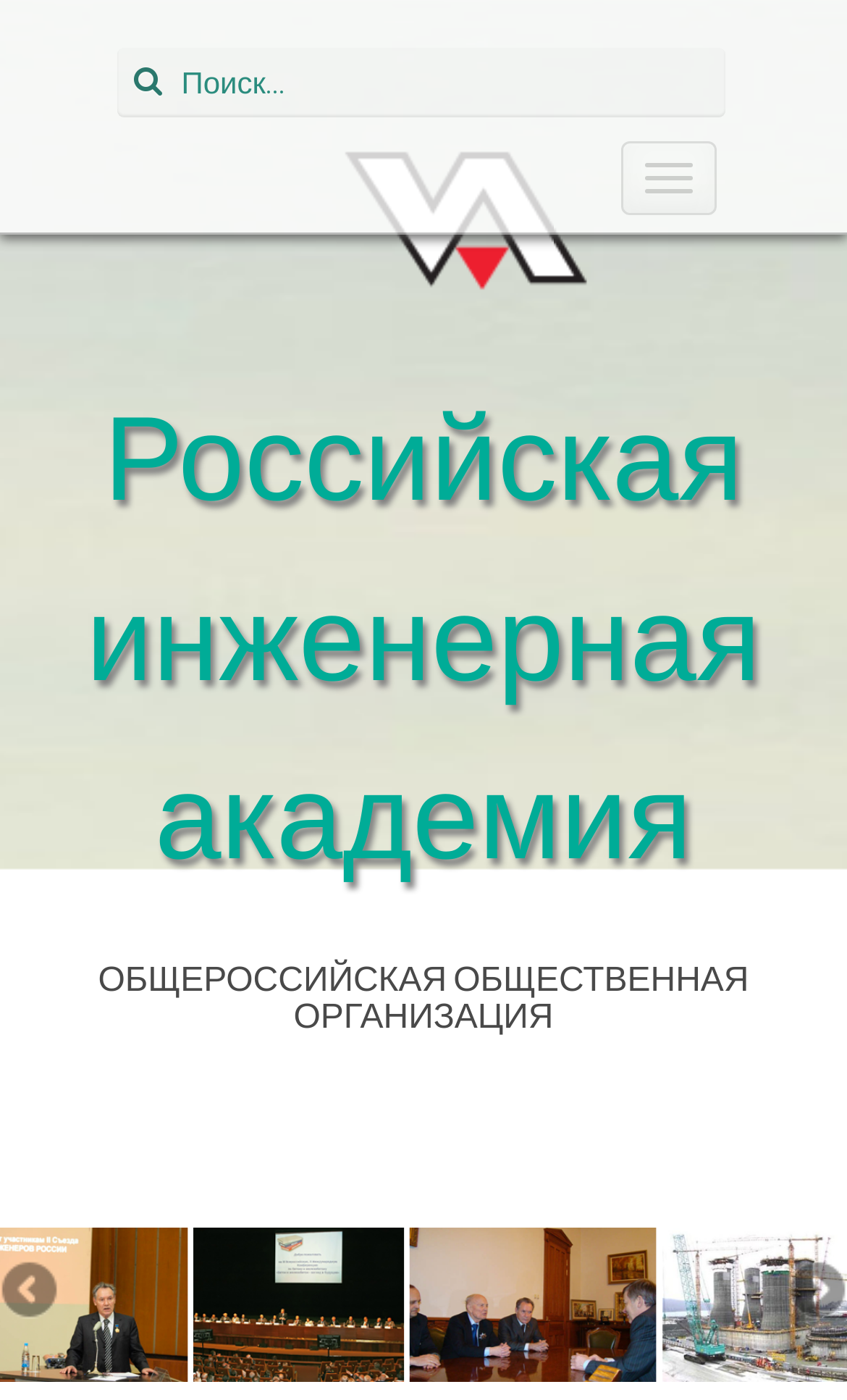Give the bounding box coordinates for the element described as: "Toggle navigation".

[0.733, 0.101, 0.846, 0.154]